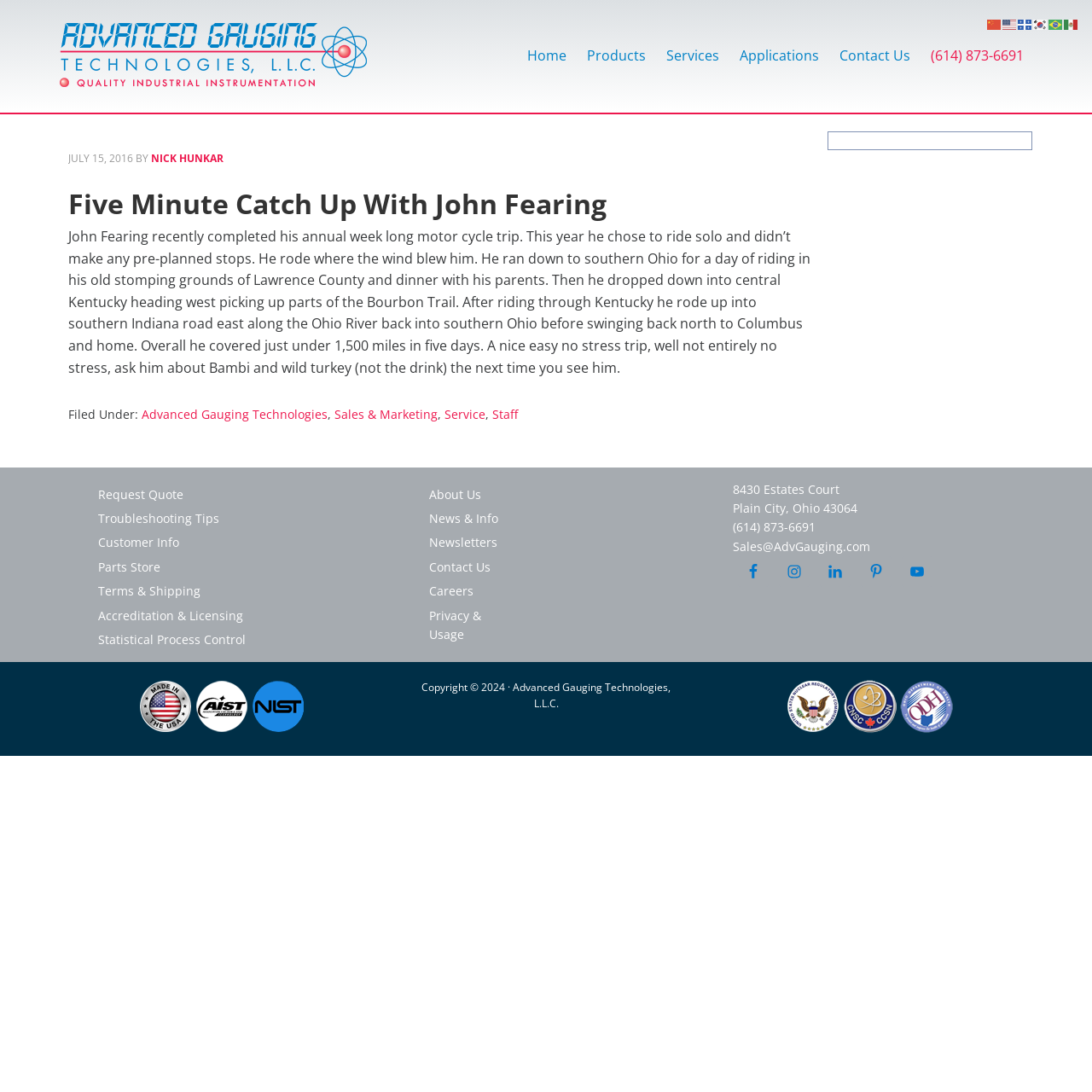Identify the main heading from the webpage and provide its text content.

Five Minute Catch Up With John Fearing